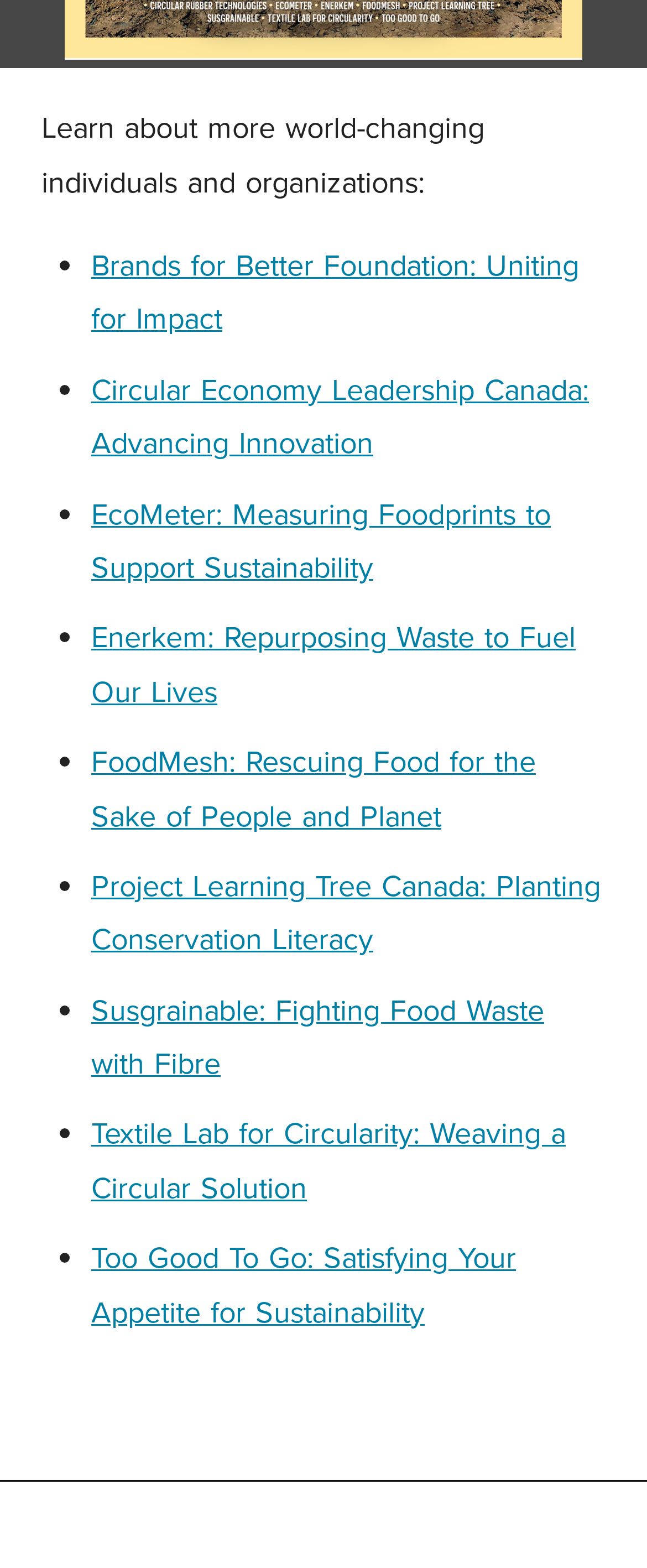Identify the bounding box coordinates for the region of the element that should be clicked to carry out the instruction: "Read about Enerkem". The bounding box coordinates should be four float numbers between 0 and 1, i.e., [left, top, right, bottom].

[0.141, 0.393, 0.89, 0.454]